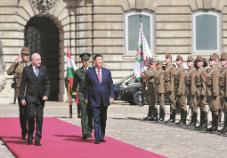Please provide a brief answer to the following inquiry using a single word or phrase:
What are the soldiers wearing?

Ceremonial uniforms